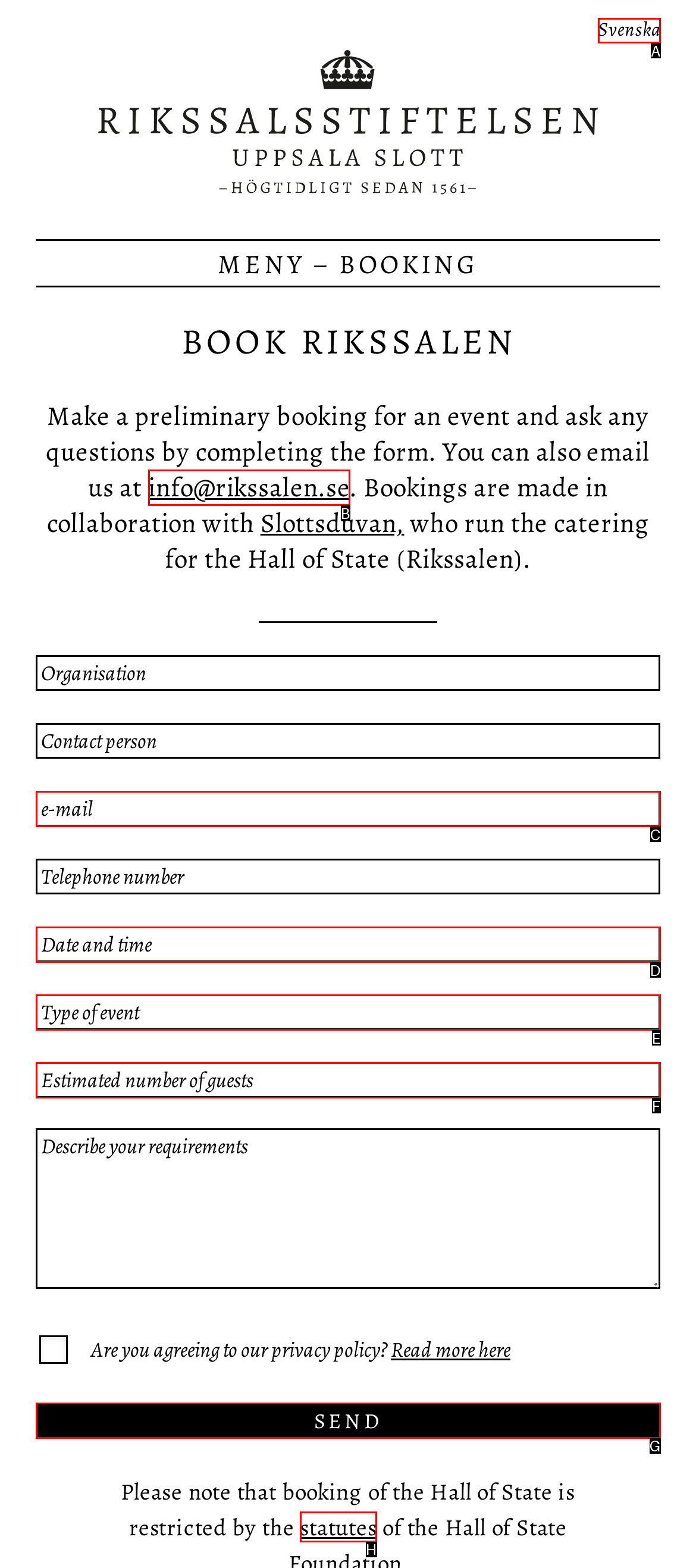Identify the option that corresponds to the description: name="input_5" placeholder="Date and time" 
Provide the letter of the matching option from the available choices directly.

D